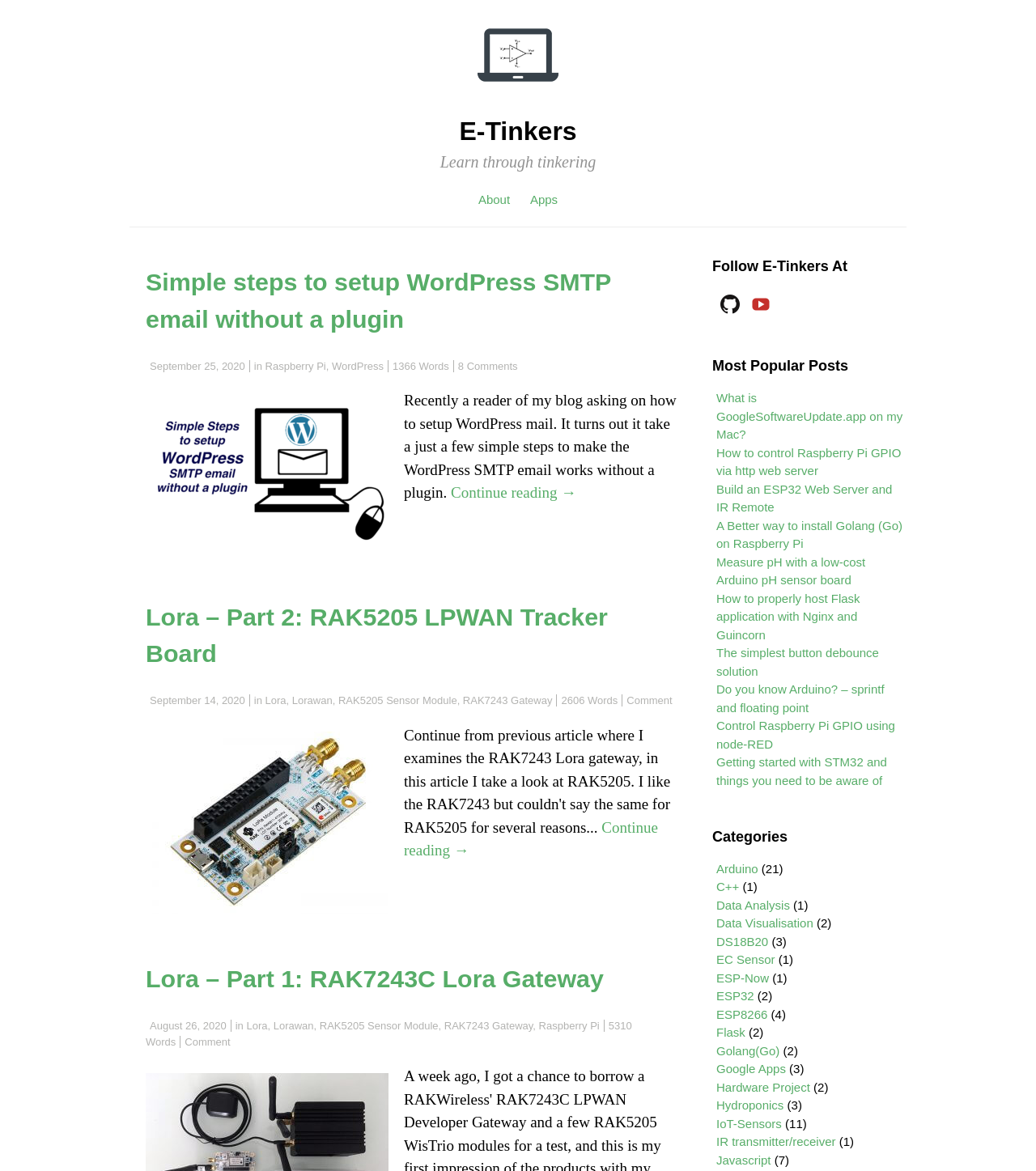Please locate the bounding box coordinates of the element that should be clicked to achieve the given instruction: "Explore the category 'Arduino'".

[0.691, 0.736, 0.732, 0.748]